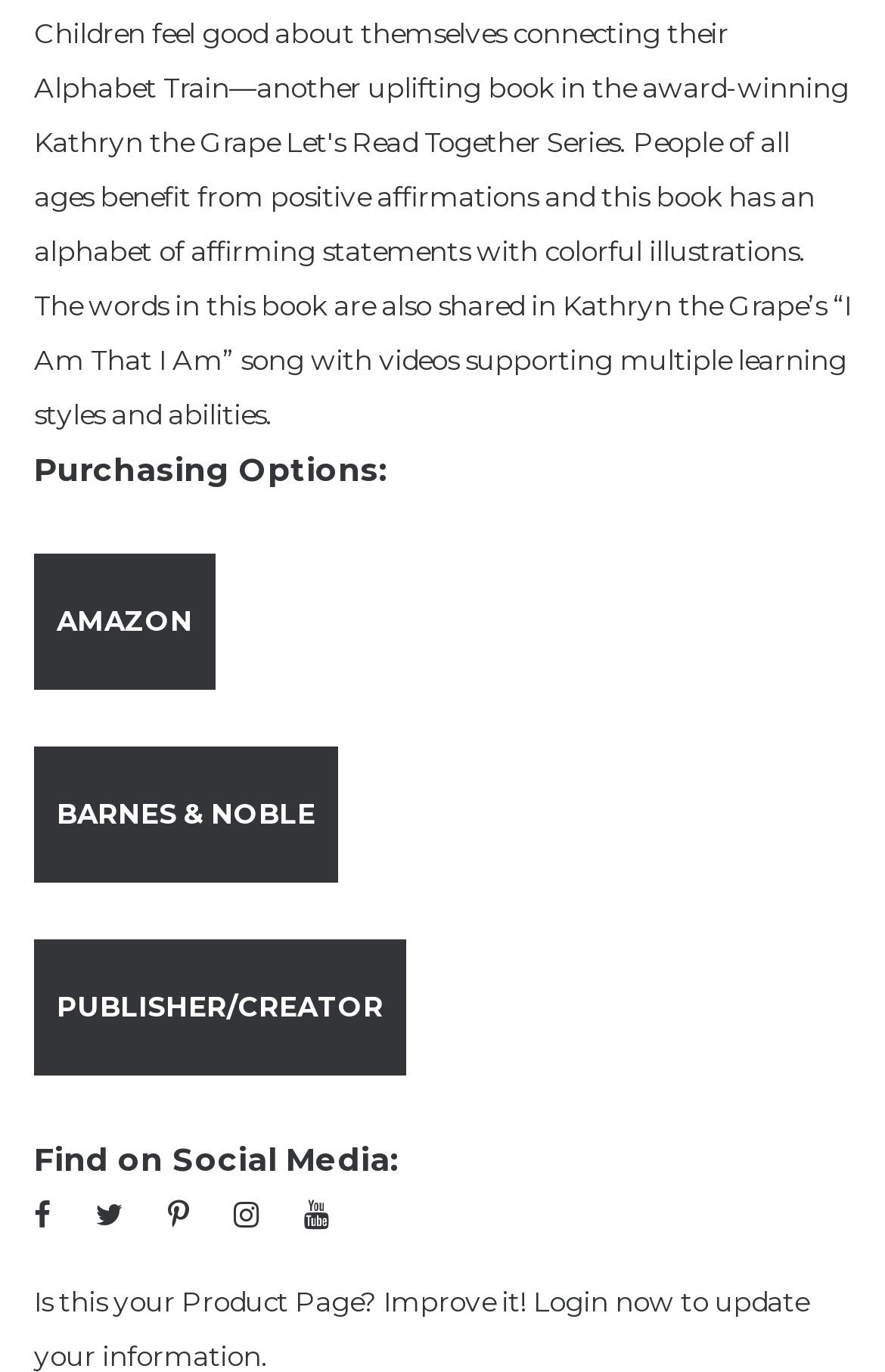What is the first purchasing option?
Please give a detailed and elaborate answer to the question based on the image.

The first purchasing option is AMAZON, which is a link located at the top of the page with a bounding box coordinate of [0.038, 0.404, 0.244, 0.503].